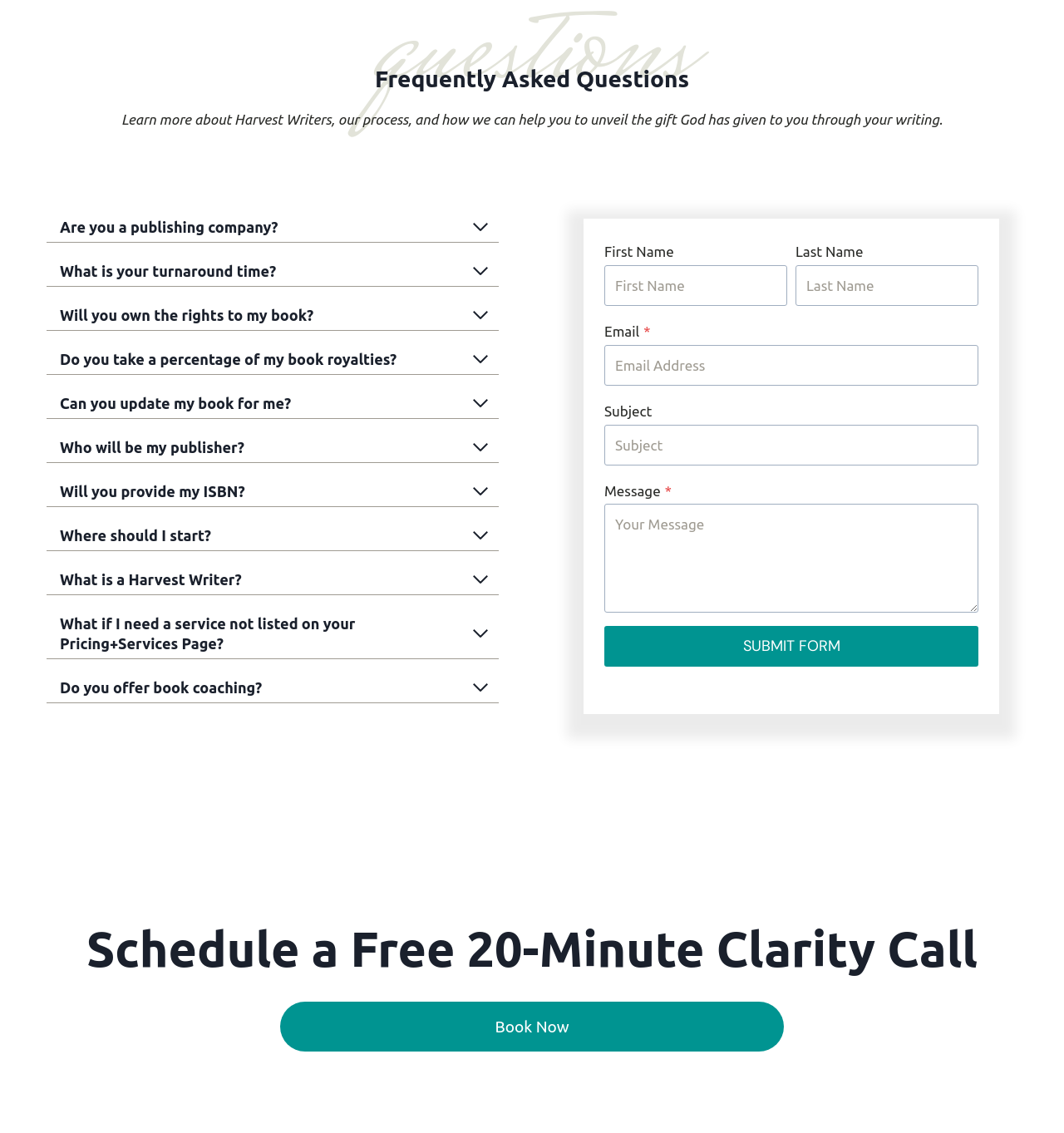Identify the bounding box coordinates of the part that should be clicked to carry out this instruction: "Click on 'Are you a publishing company?'".

[0.044, 0.182, 0.469, 0.215]